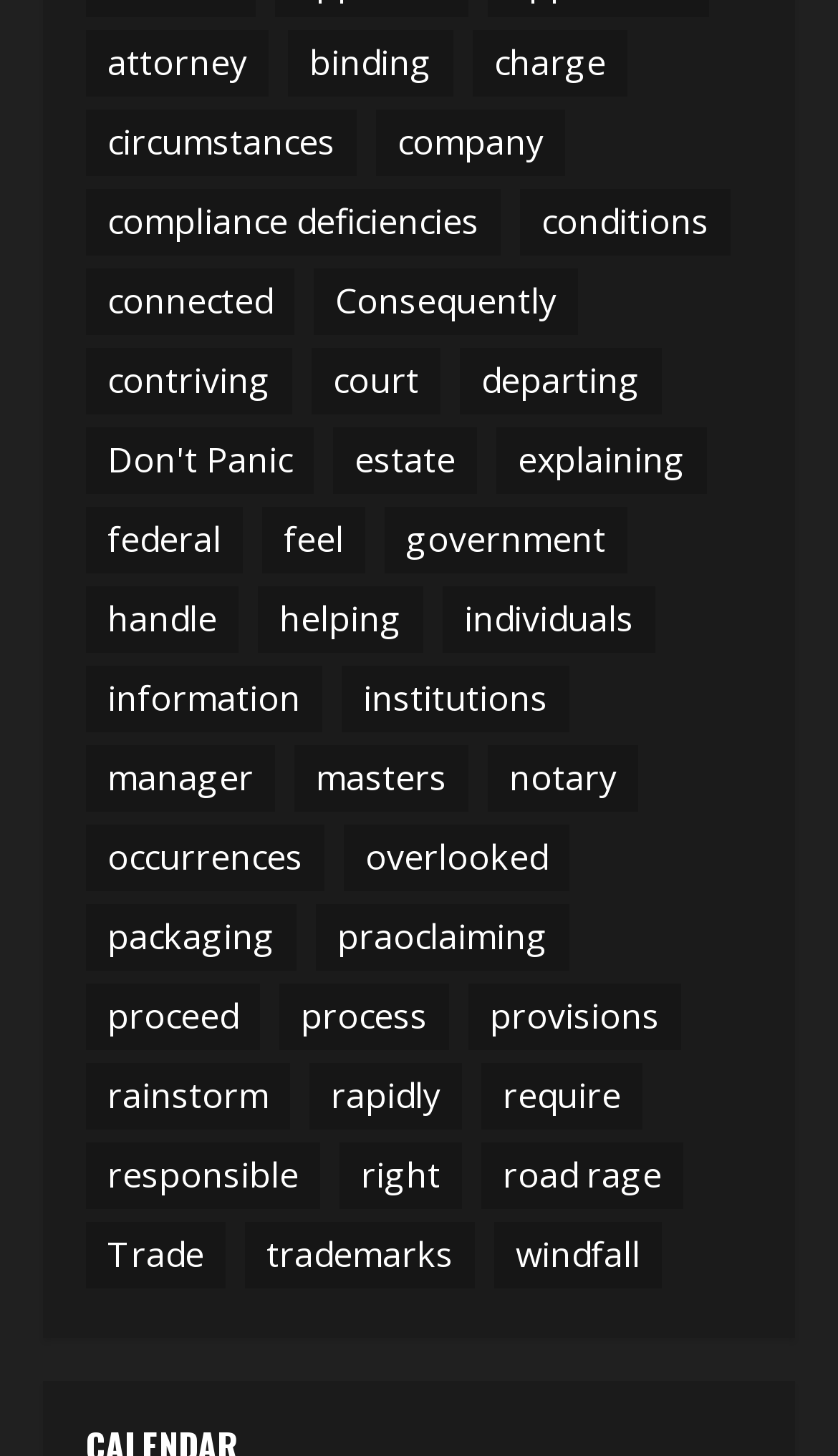Please identify the bounding box coordinates of the area that needs to be clicked to fulfill the following instruction: "Get help from a notary."

[0.582, 0.511, 0.762, 0.557]